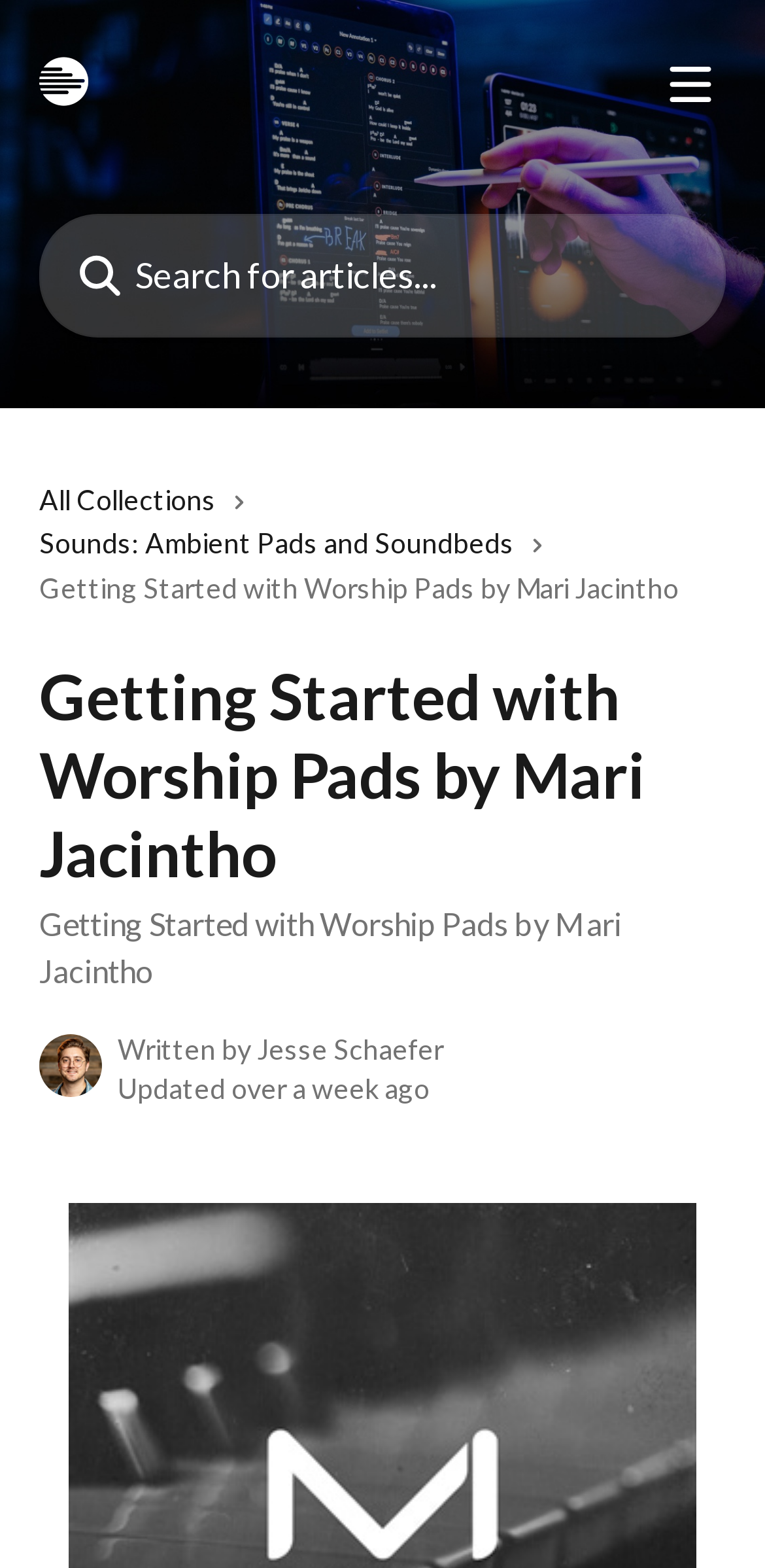Bounding box coordinates are given in the format (top-left x, top-left y, bottom-right x, bottom-right y). All values should be floating point numbers between 0 and 1. Provide the bounding box coordinate for the UI element described as: name="q" placeholder="Search for articles..."

[0.051, 0.136, 0.949, 0.215]